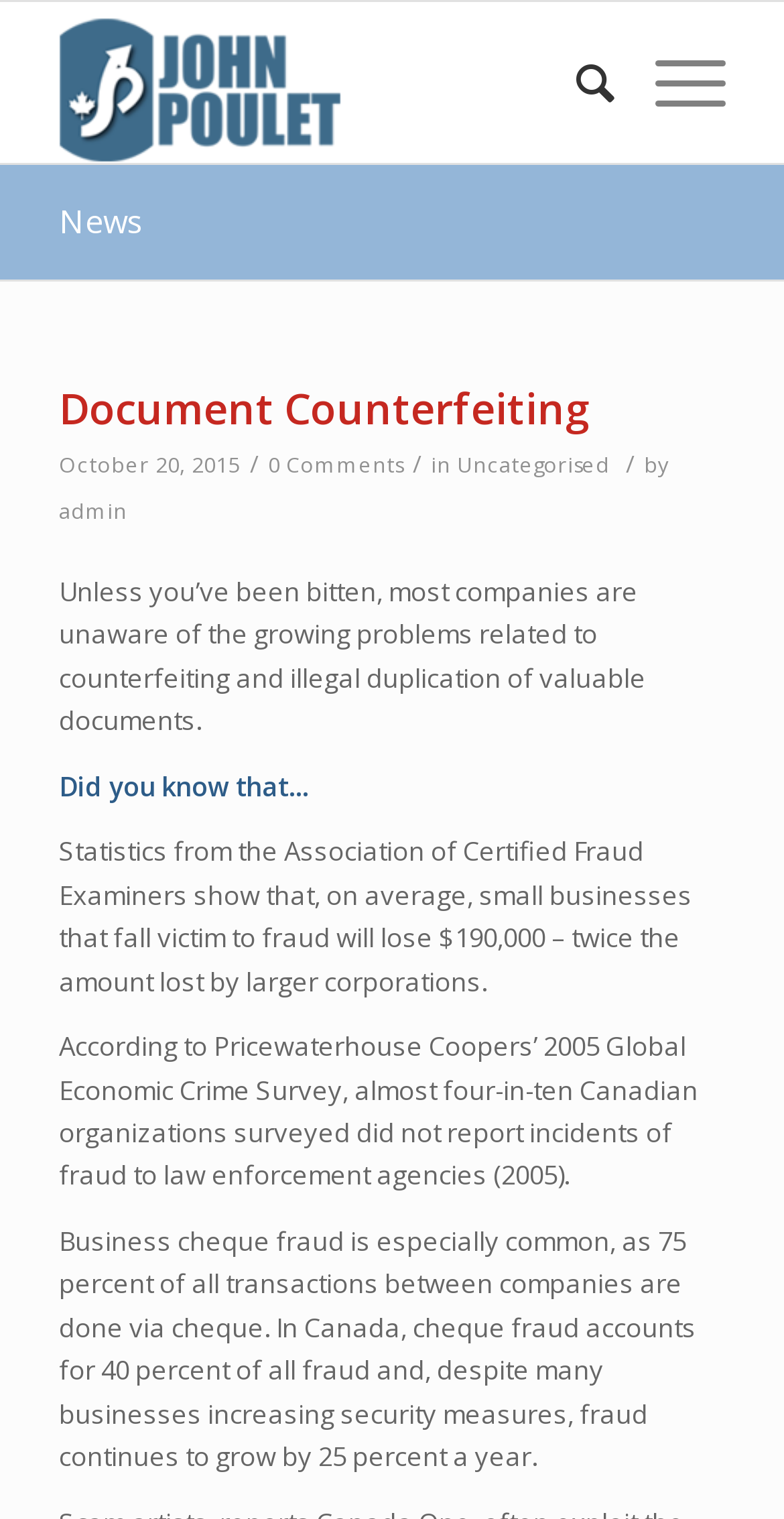Determine the bounding box coordinates of the clickable element to complete this instruction: "View the comments section". Provide the coordinates in the format of four float numbers between 0 and 1, [left, top, right, bottom].

[0.342, 0.297, 0.513, 0.315]